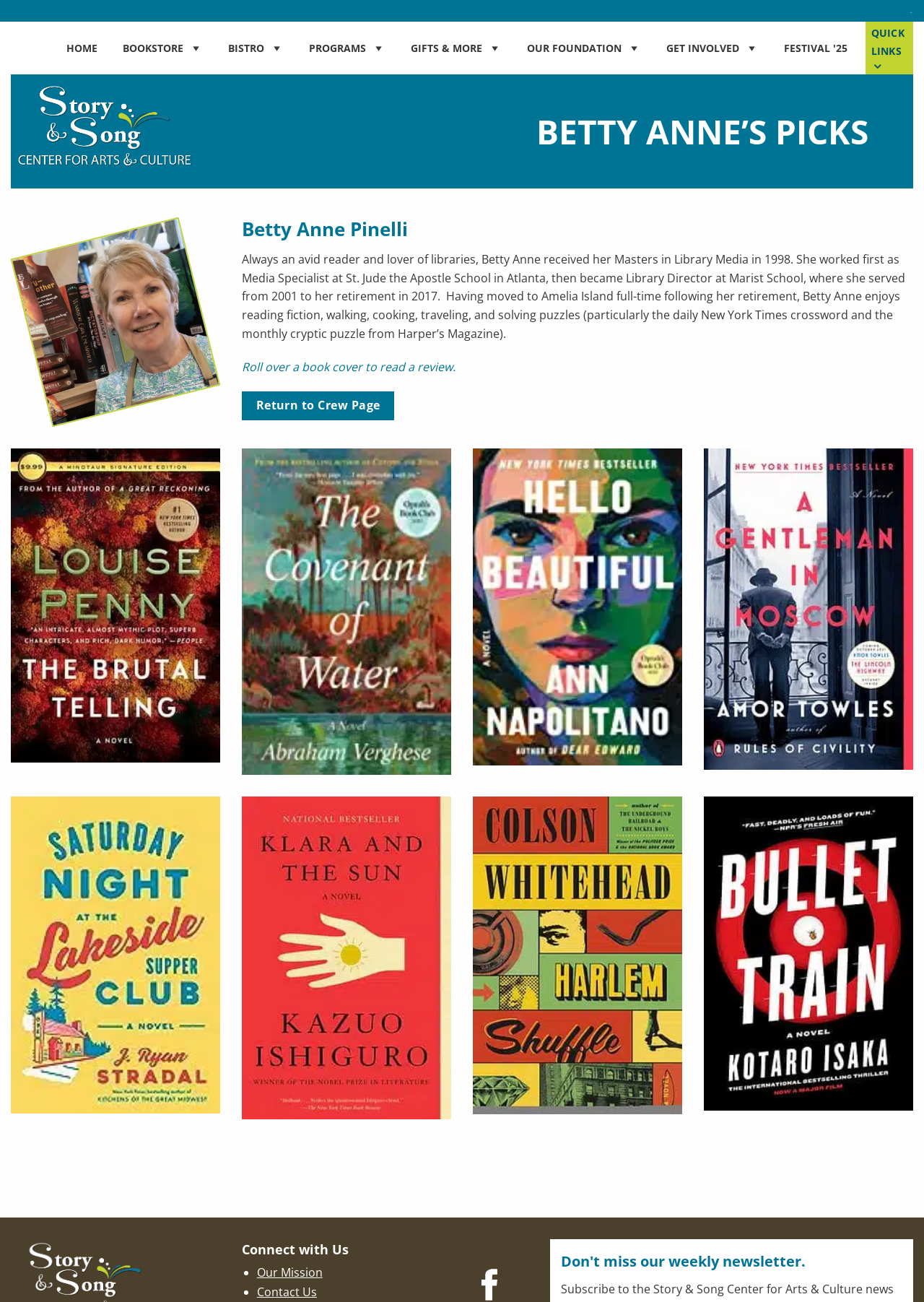What is the name of the foundation mentioned on this webpage?
Please answer the question with a single word or phrase, referencing the image.

Our Foundation